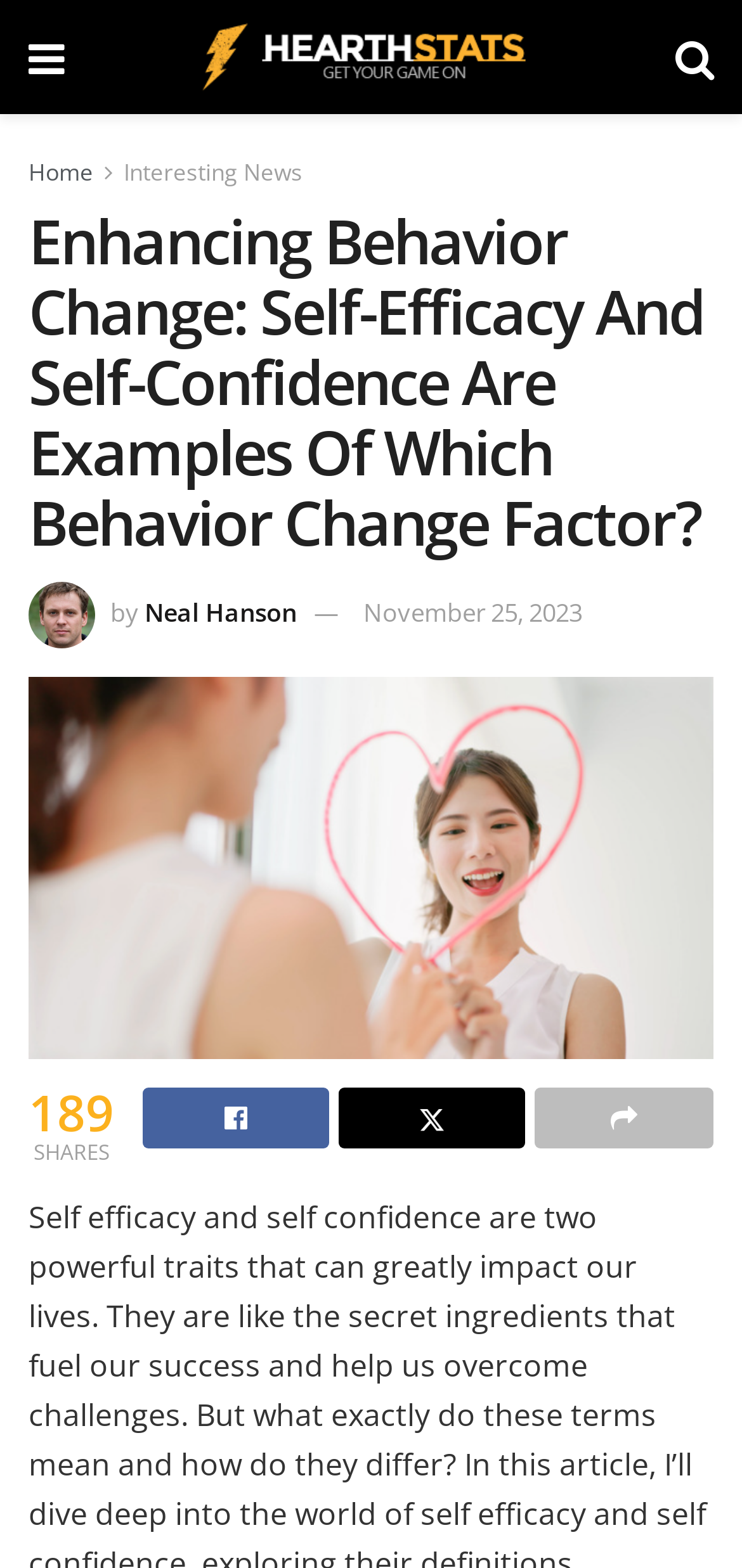From the element description alt="Hearth Stats", predict the bounding box coordinates of the UI element. The coordinates must be specified in the format (top-left x, top-left y, bottom-right x, bottom-right y) and should be within the 0 to 1 range.

[0.244, 0.012, 0.754, 0.061]